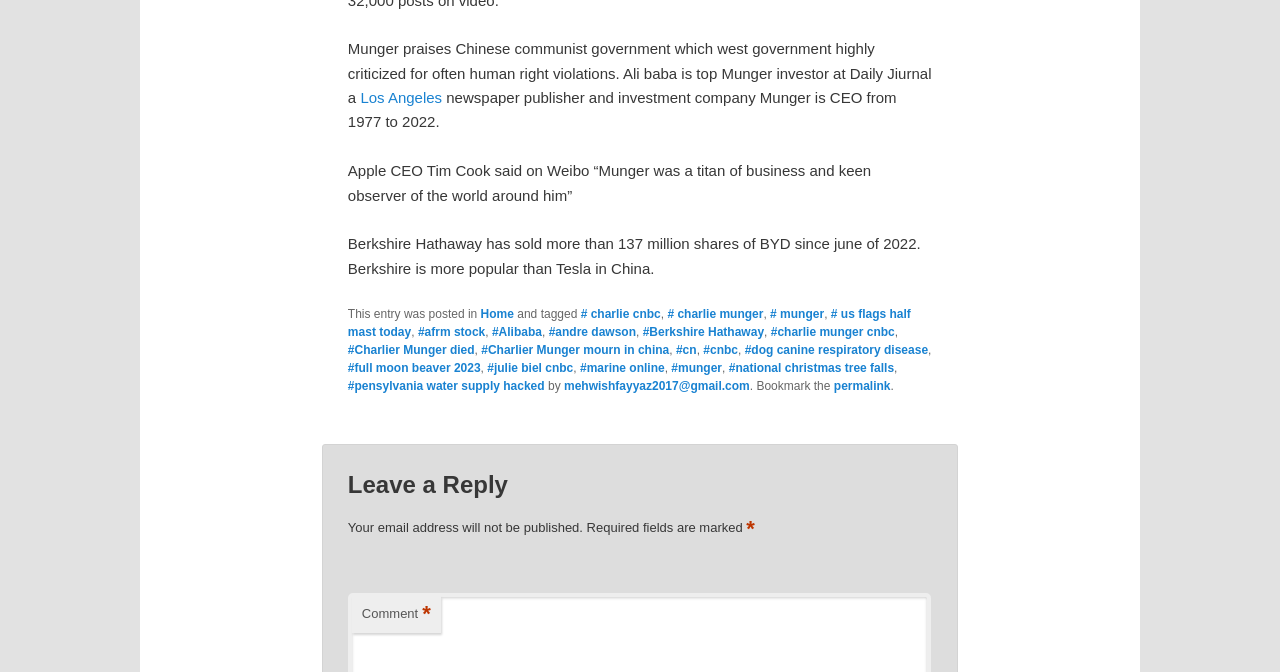Determine the bounding box coordinates of the clickable element necessary to fulfill the instruction: "Click on the link to Home". Provide the coordinates as four float numbers within the 0 to 1 range, i.e., [left, top, right, bottom].

[0.375, 0.457, 0.402, 0.478]